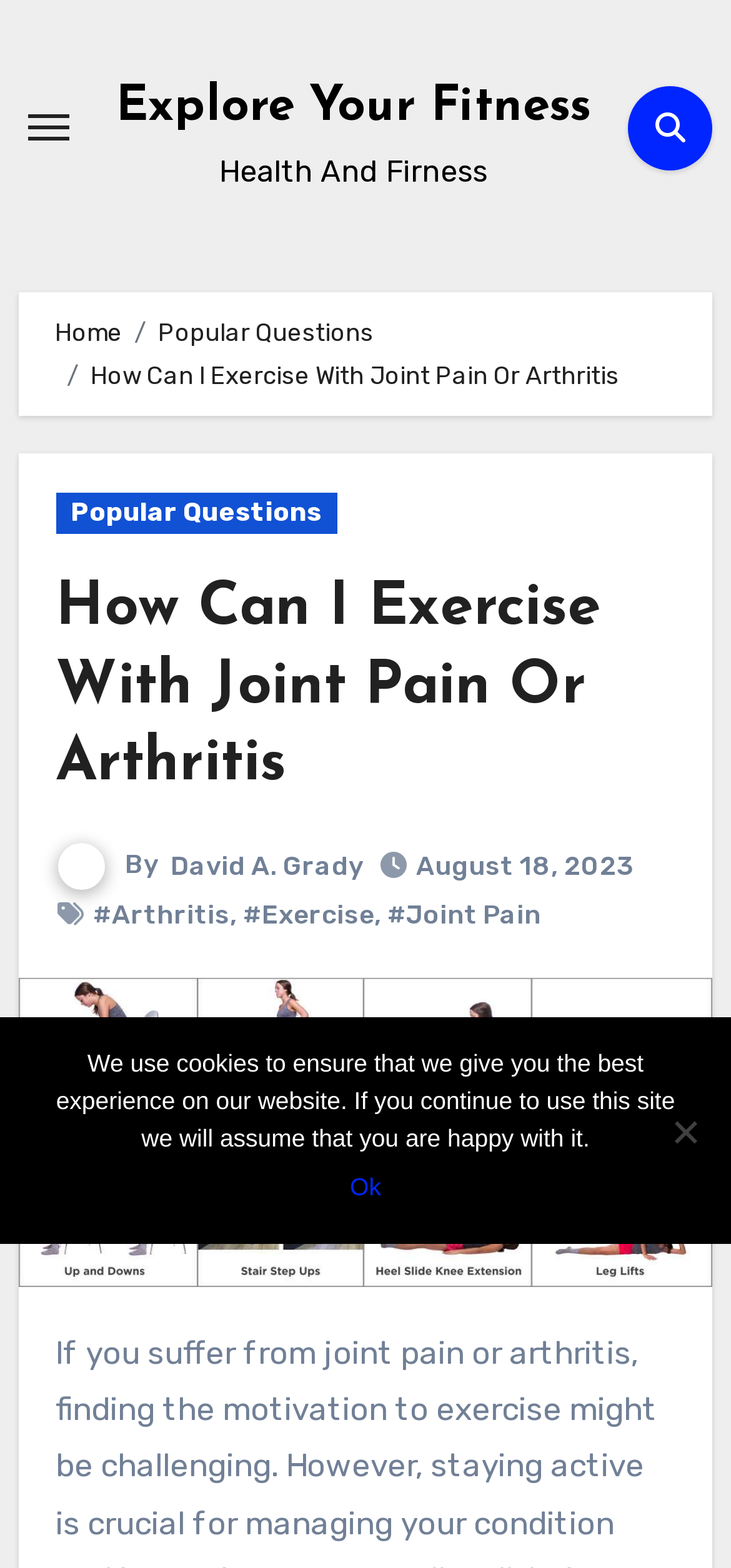Find the bounding box coordinates for the element that must be clicked to complete the instruction: "Read the article by David A. Grady". The coordinates should be four float numbers between 0 and 1, indicated as [left, top, right, bottom].

[0.233, 0.542, 0.497, 0.562]